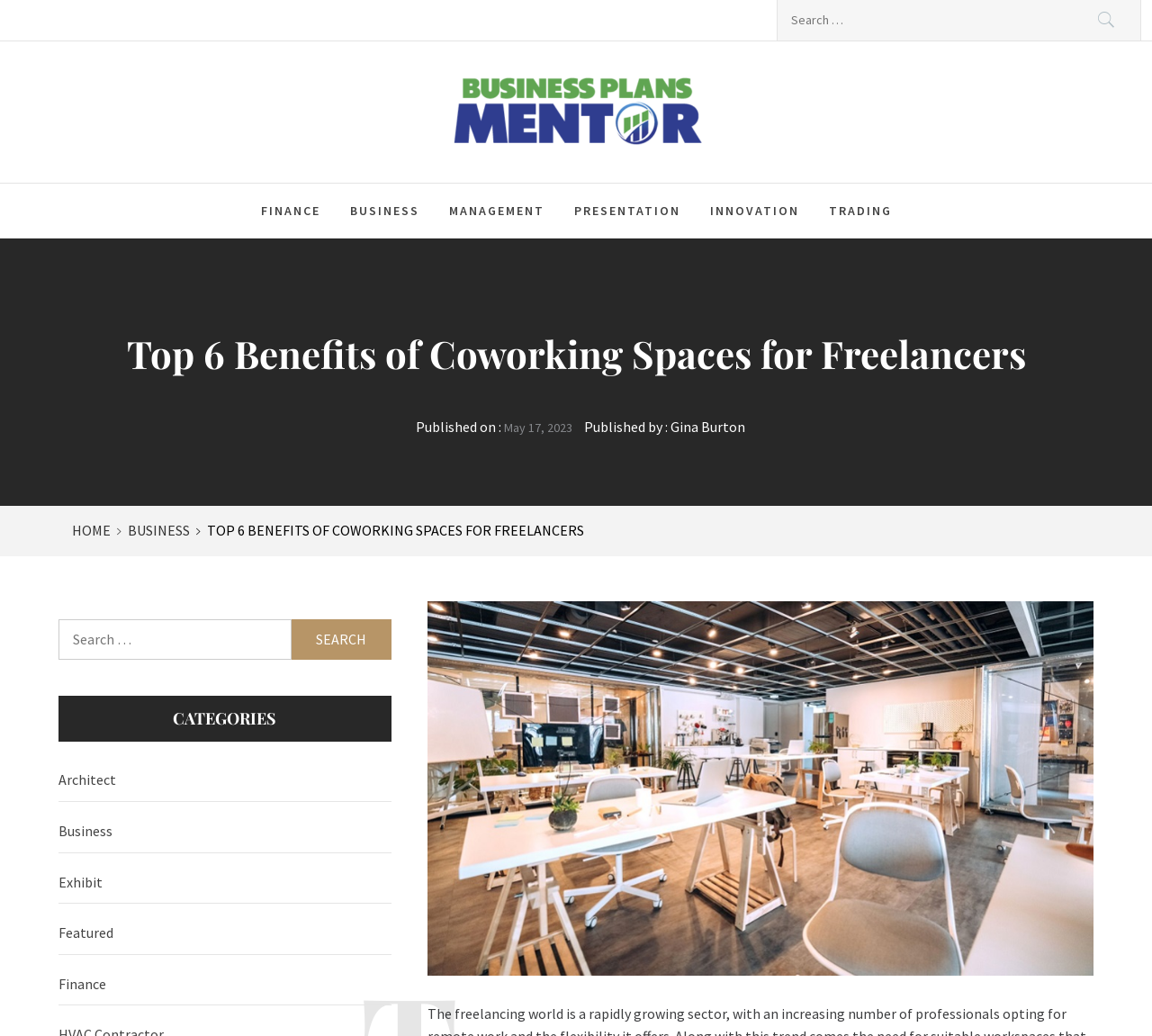Please find the bounding box coordinates of the section that needs to be clicked to achieve this instruction: "Read the article about Top 6 Benefits of Coworking Spaces for Freelancers".

[0.009, 0.32, 0.991, 0.377]